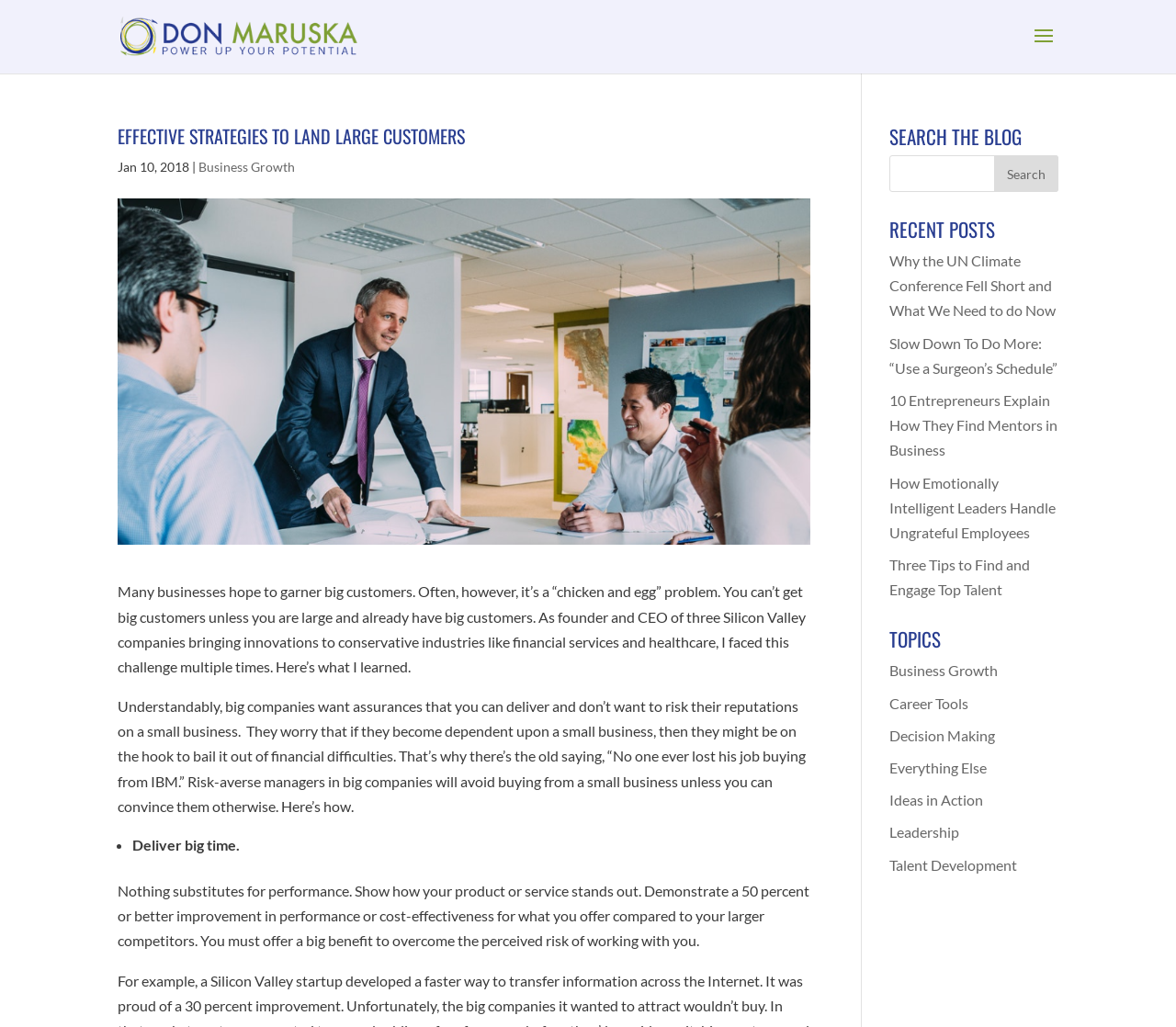Please answer the following query using a single word or phrase: 
What is the main topic of the blog post?

Landing large customers